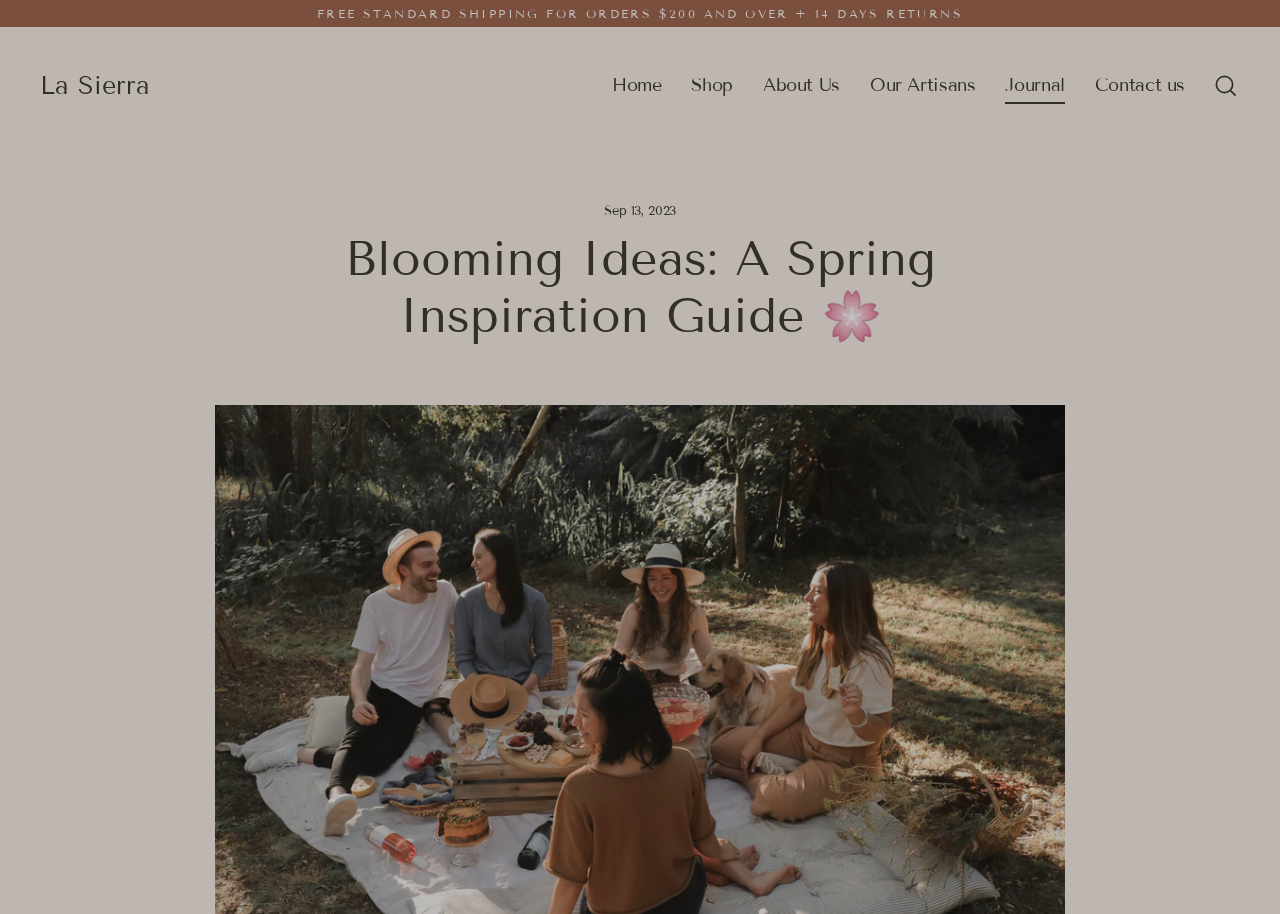Find the bounding box coordinates for the area that must be clicked to perform this action: "Click on the 'Home' link".

[0.466, 0.074, 0.528, 0.114]